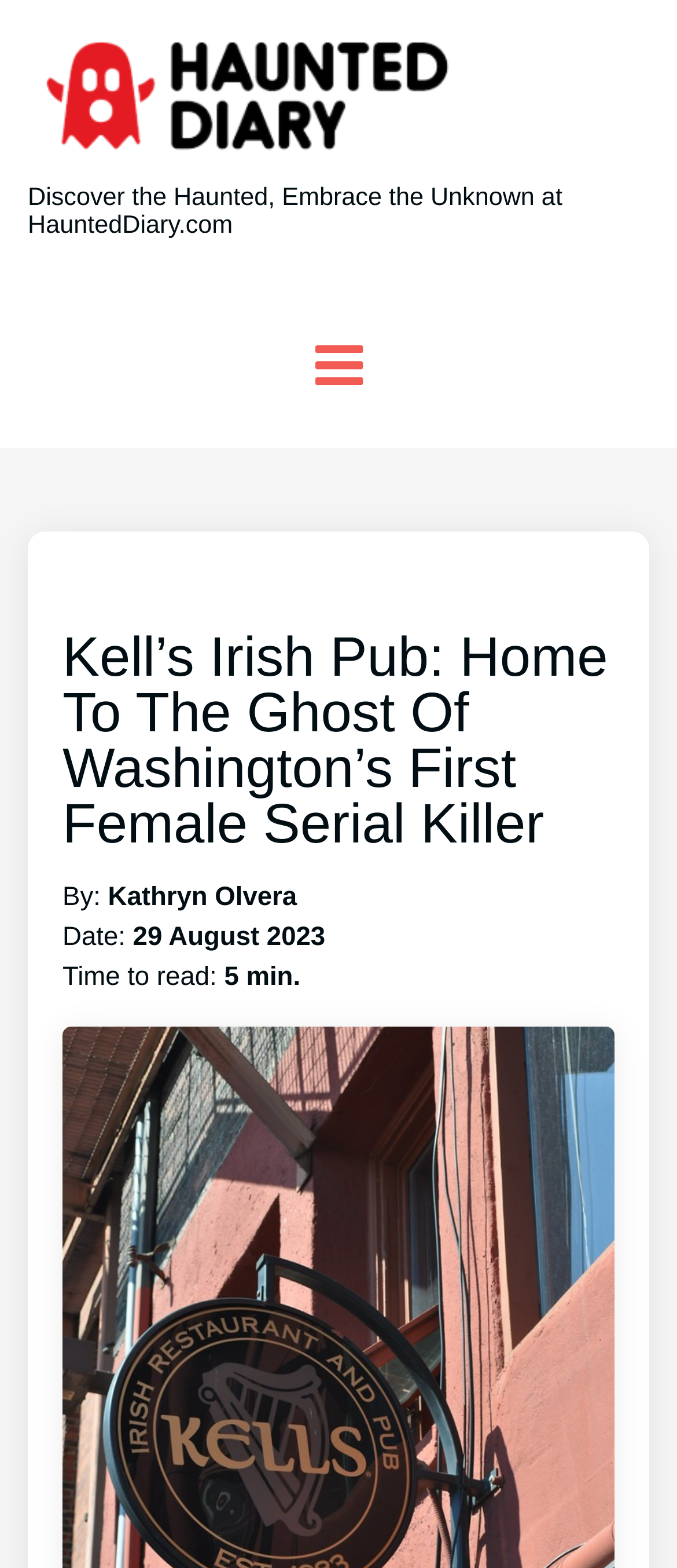Write a detailed summary of the webpage.

The webpage is about Kell's Irish Pub, which is said to be haunted by the ghost of Washington's first female serial killer. At the top left of the page, there is a link to "Haunted Diary" accompanied by an image with the same name. Below this, there is a static text that reads "Discover the Haunted, Embrace the Unknown at HauntedDiary.com". 

On the right side of the page, there is a social media icon represented by a Unicode character. Below this icon, the main heading "Kell’s Irish Pub: Home To The Ghost Of Washington’s First Female Serial Killer" is prominently displayed. 

Under the main heading, there is an author section that lists the author's name, "Kathryn Olvera", preceded by "By:". The date of publication, "29 August 2023", is listed below the author's name, along with the estimated time to read the article, which is 5 minutes.